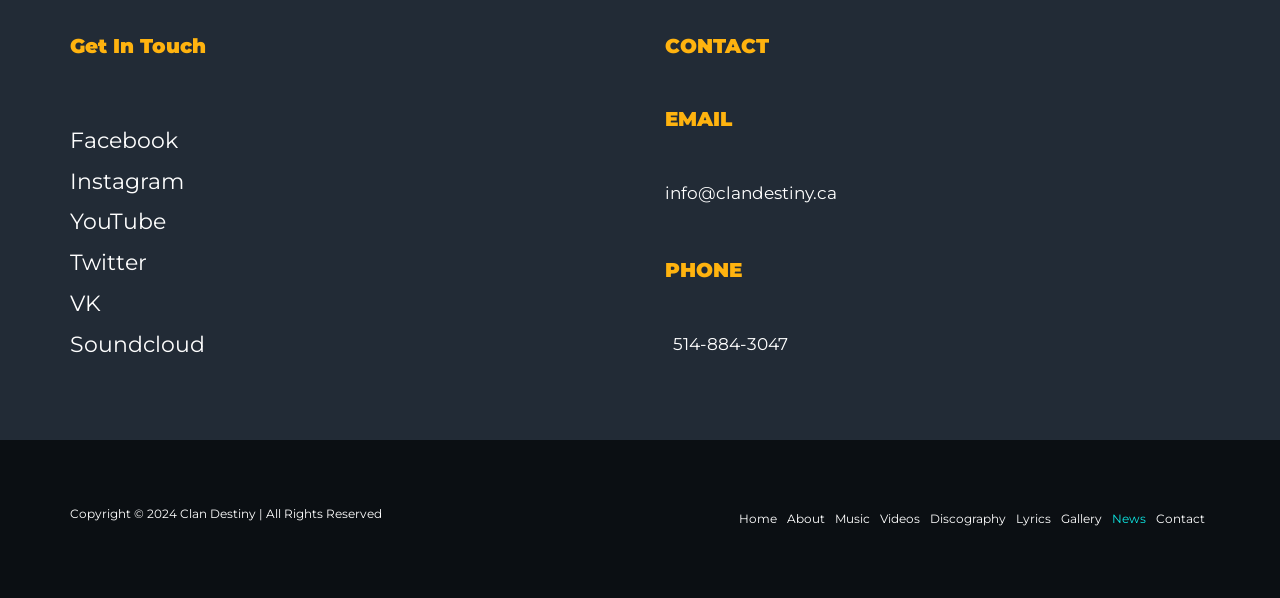Answer the following query with a single word or phrase:
How many main navigation links are on the website?

9